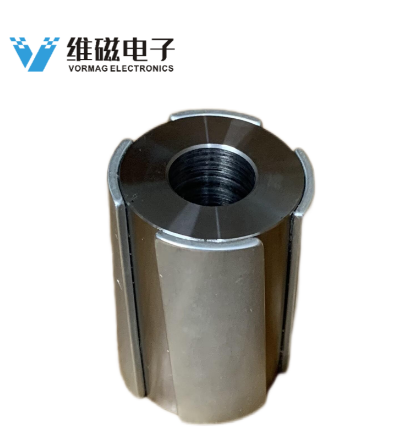Carefully observe the image and respond to the question with a detailed answer:
What is the name of the company associated with the product?

The caption states that the image is branded with the logo of VORMAG Electronics, indicating that the company is a specialist provider in premium permanent magnet materials and is associated with the product featured in the image.